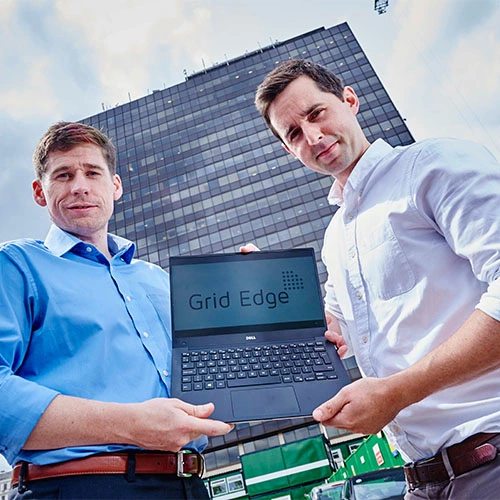Generate a descriptive account of all visible items and actions in the image.

The image features two men standing outdoors, proudly holding a laptop that displays the logo of "Grid Edge," set against the backdrop of a large, modern building. The individuals seem to be engaged in a collaborative venture, showcasing their innovative technology company focused on energy management solutions powered by artificial intelligence. Their expressions convey enthusiasm and commitment to their project's success, reflecting the spirit of entrepreneurship. This moment likely represents a significant milestone for Grid Edge, highlighting their efforts to secure investments and drive growth in the field of energy optimization.